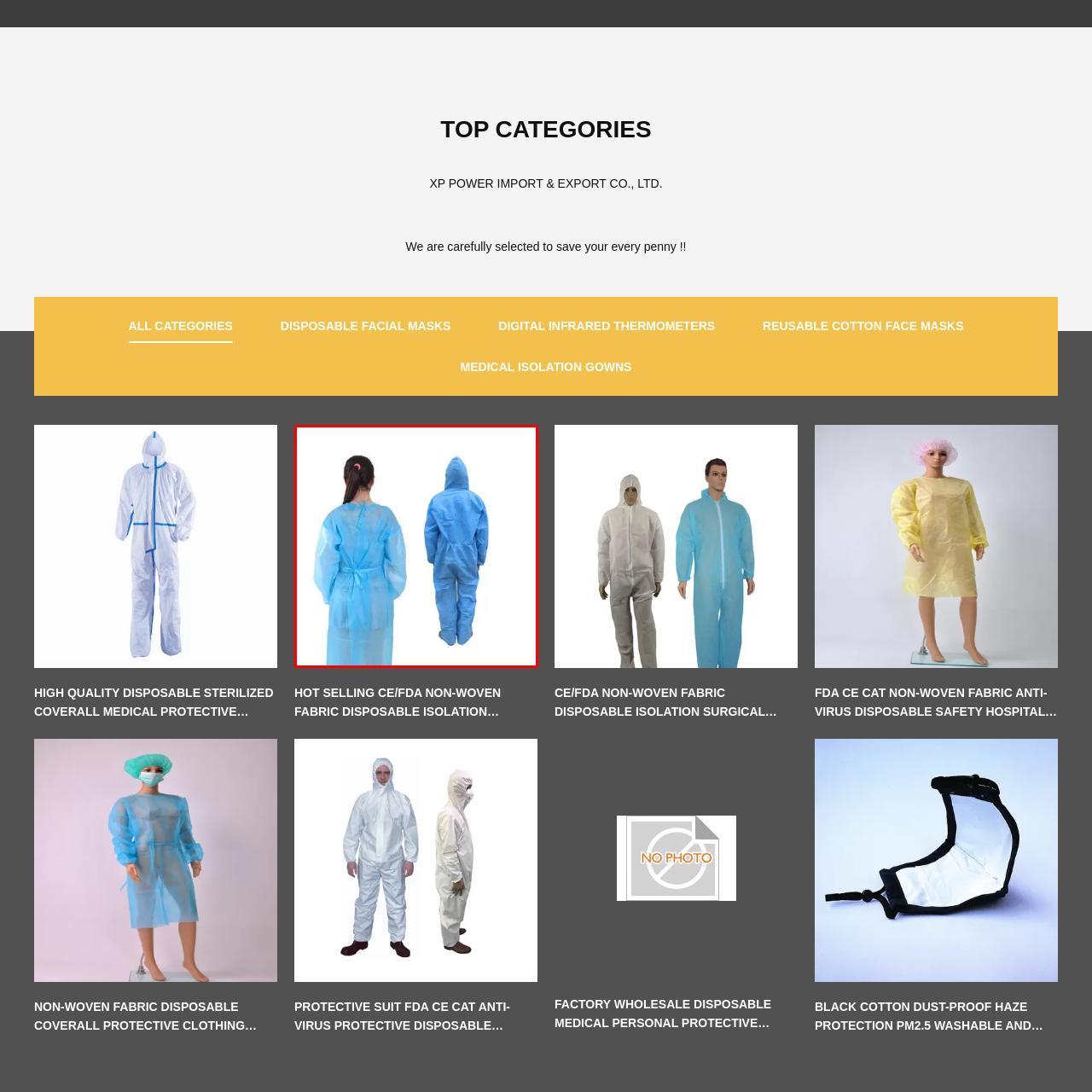What is the purpose of the clothing?
Check the image enclosed by the red bounding box and give your answer in one word or a short phrase.

Protection